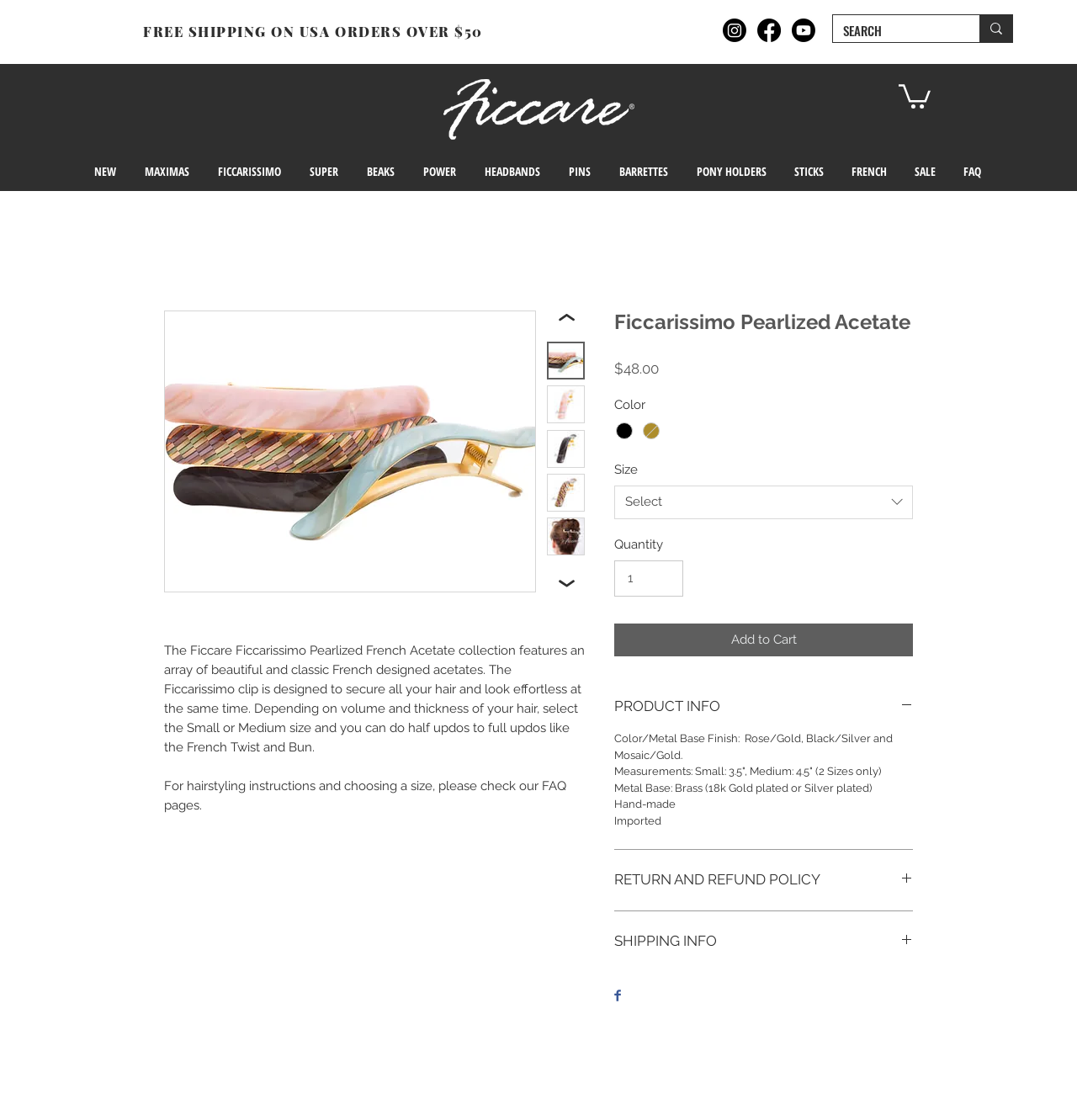Please specify the bounding box coordinates of the region to click in order to perform the following instruction: "Subscribe to the newsletter".

None